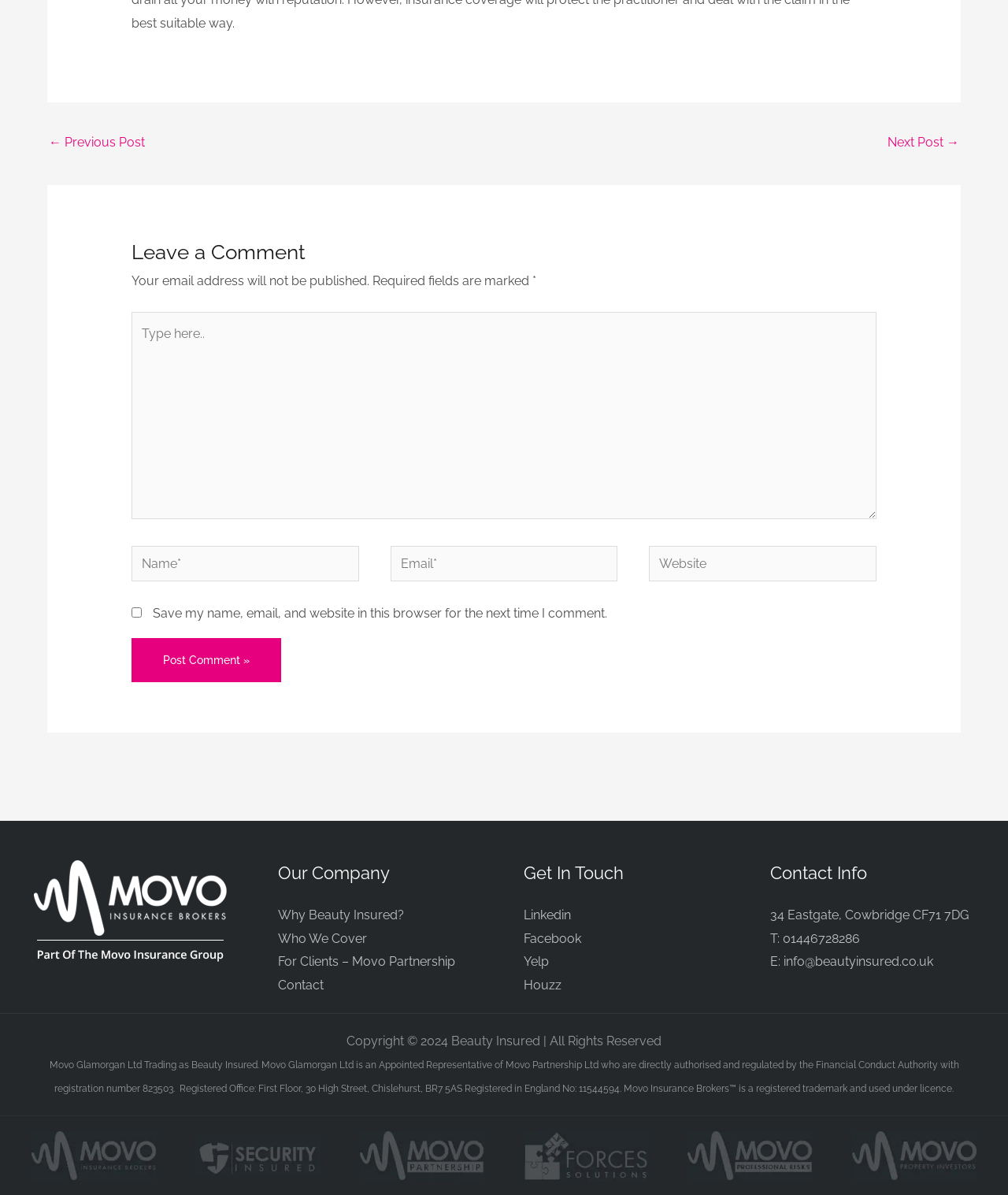What is the purpose of the checkbox? Based on the image, give a response in one word or a short phrase.

Save comment info